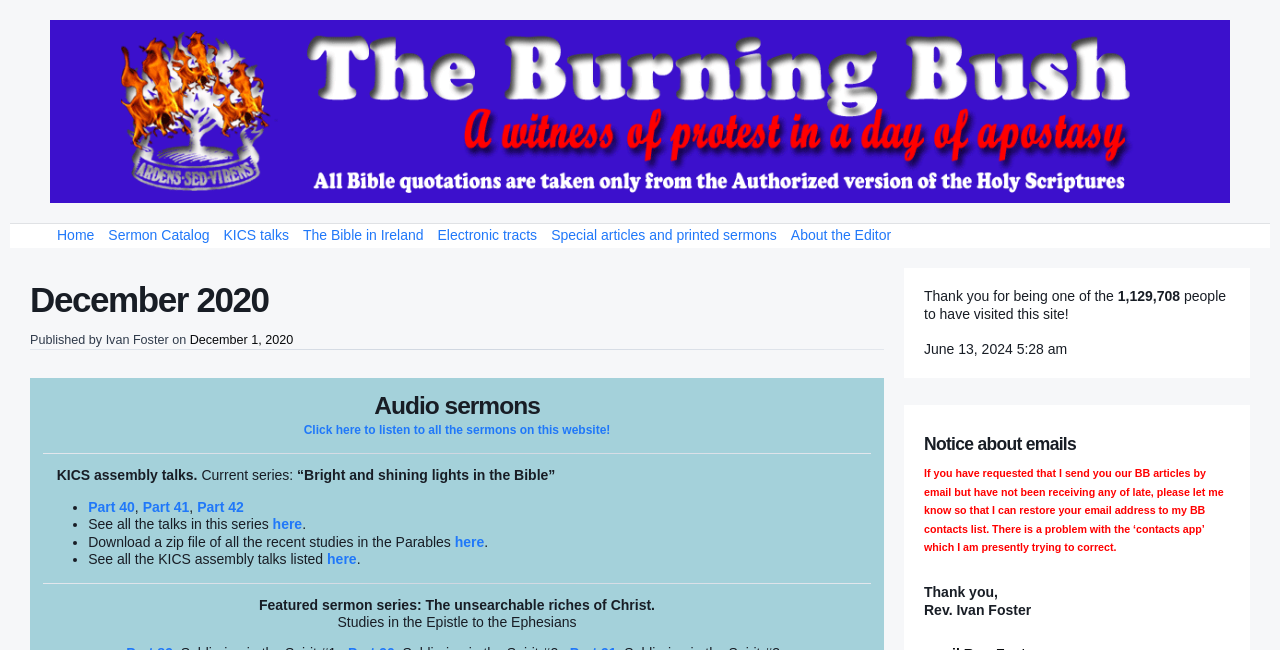Identify the coordinates of the bounding box for the element that must be clicked to accomplish the instruction: "View the sermon 'Part 40'".

[0.069, 0.767, 0.105, 0.792]